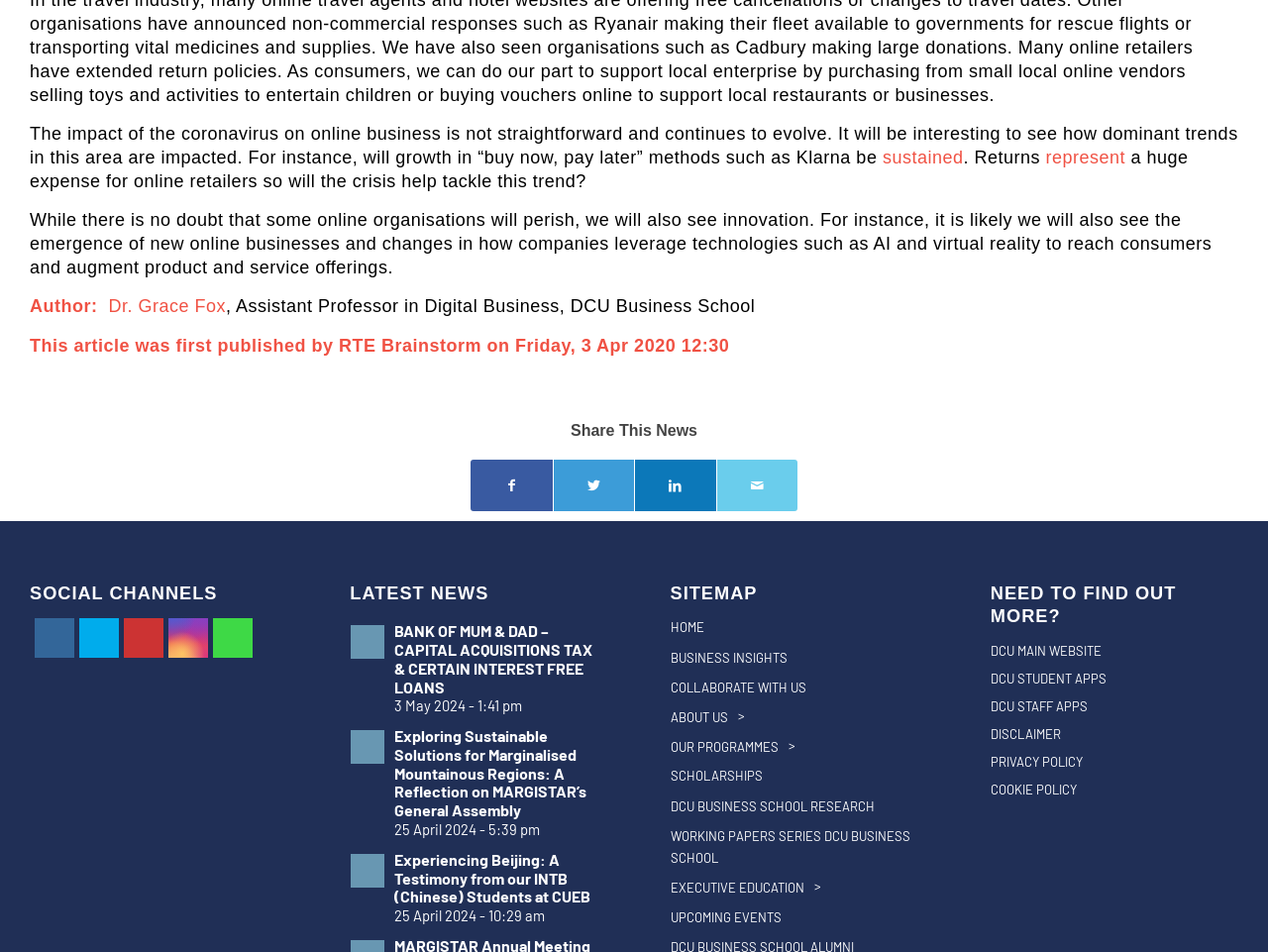How many latest news articles are listed?
Give a detailed and exhaustive answer to the question.

There are 3 latest news articles listed, which are 'BANK OF MUM & DAD – CAPITAL ACQUISITIONS TAX & CERTAIN INTEREST FREE LOANS', 'Exploring Sustainable Solutions for Marginalised Mountainous Regions: A Reflection on MARGISTAR’s General Assembly', and 'Experiencing Beijing: A Testimony from our INTB (Chinese) Students at CUEB'.